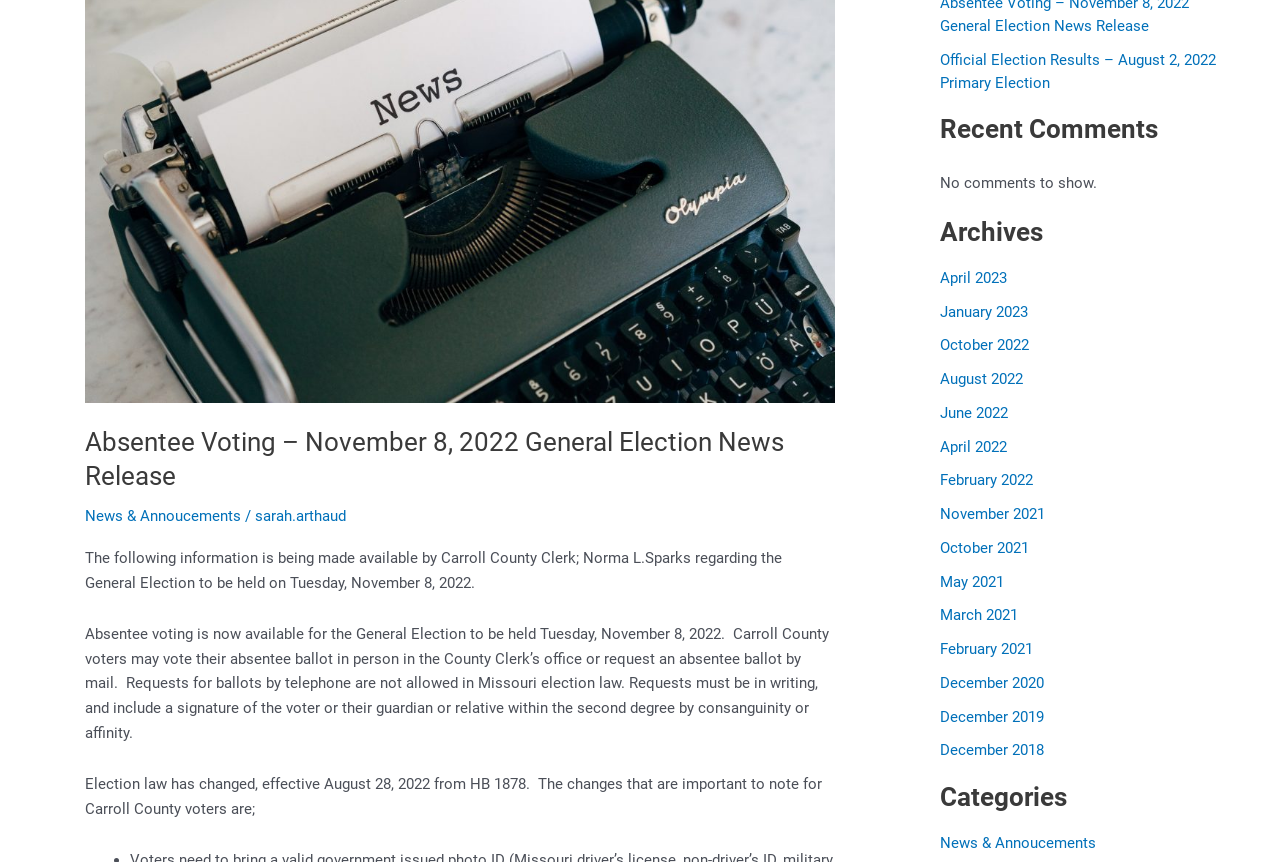Locate and provide the bounding box coordinates for the HTML element that matches this description: "aria-label="Fox Design Facebook"".

None